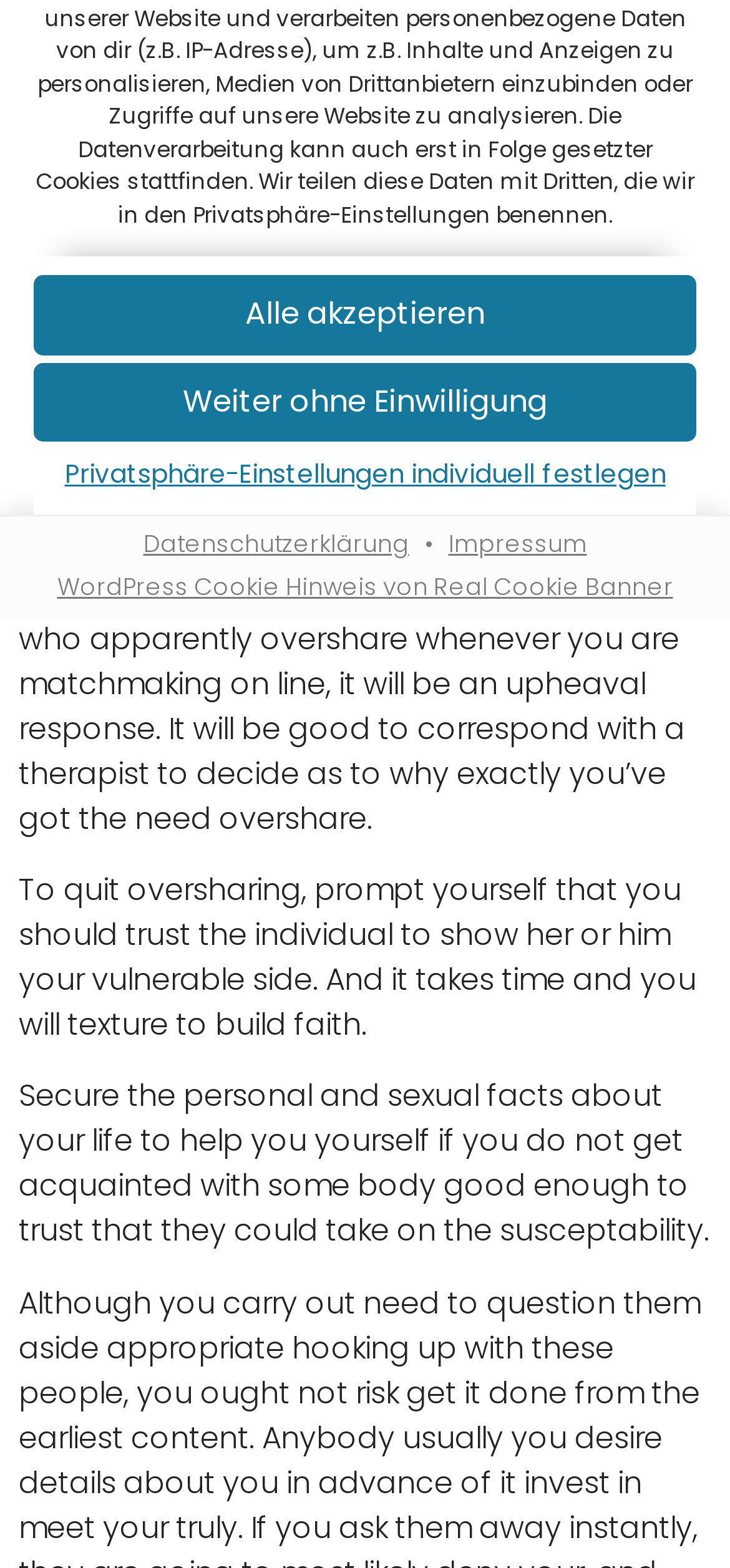Identify the bounding box of the UI element described as follows: "Alle akzeptieren". Provide the coordinates as four float numbers in the range of 0 to 1 [left, top, right, bottom].

[0.046, 0.176, 0.954, 0.227]